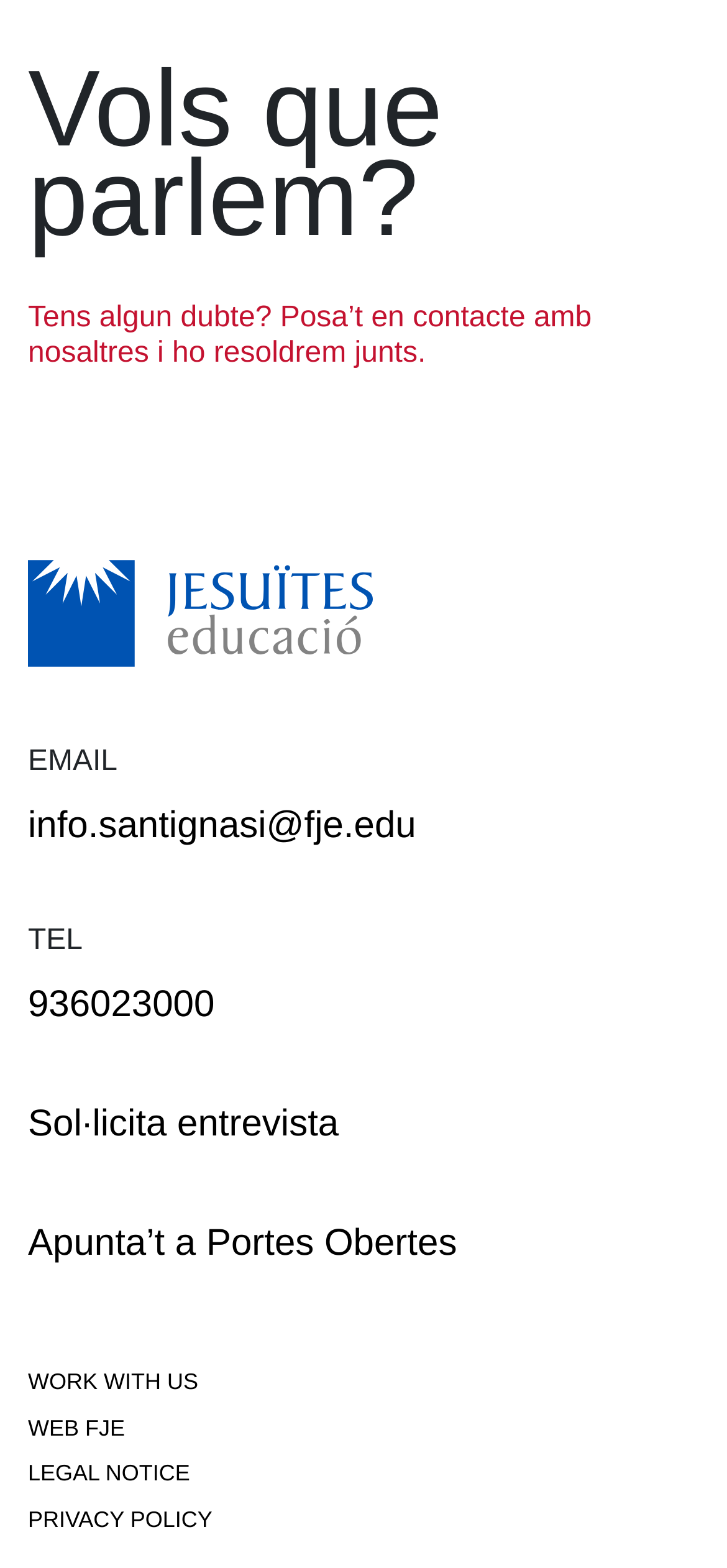Please specify the bounding box coordinates of the clickable region to carry out the following instruction: "Contact us". The coordinates should be four float numbers between 0 and 1, in the format [left, top, right, bottom].

[0.038, 0.514, 0.572, 0.54]